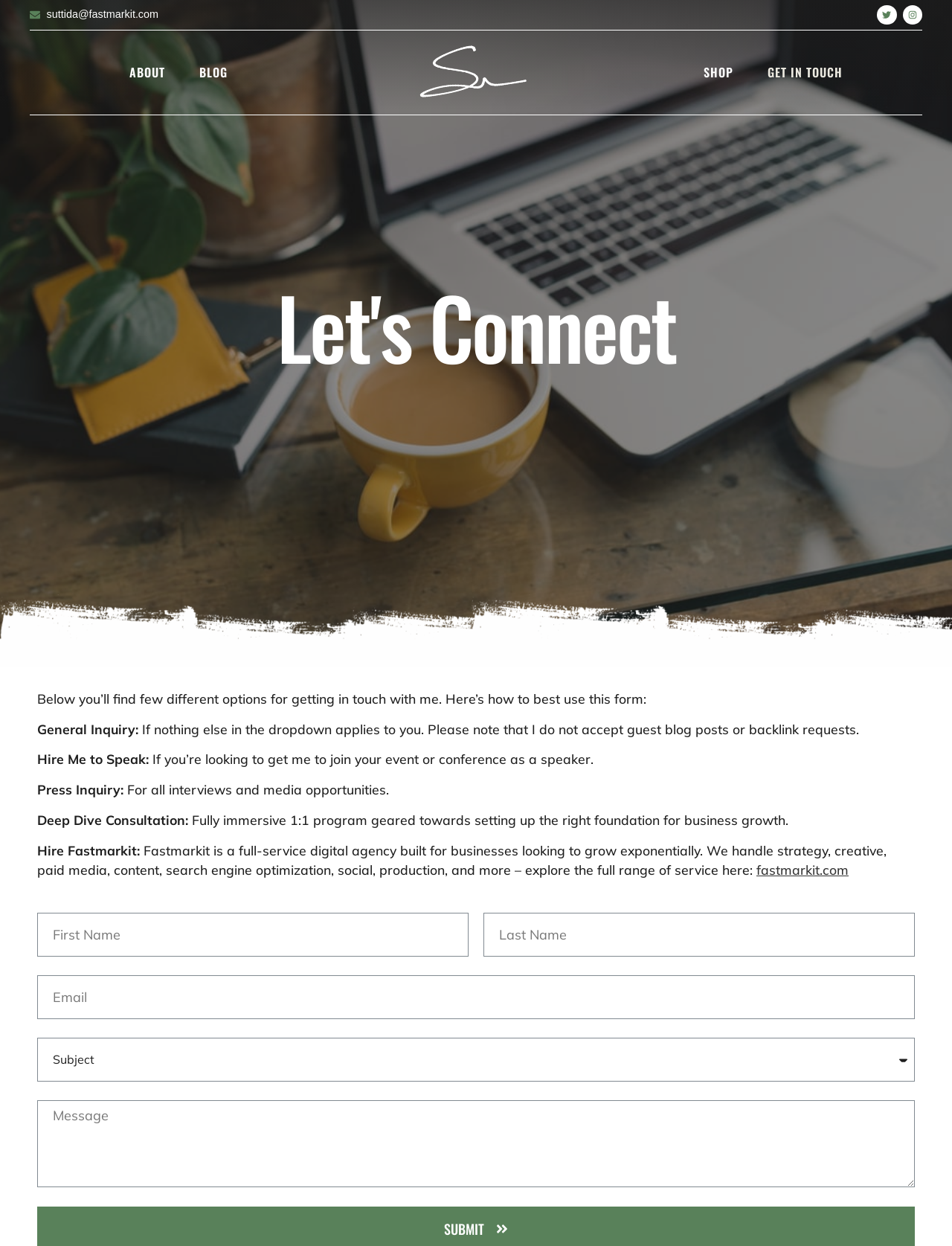Give a concise answer using only one word or phrase for this question:
What is the name of the digital agency mentioned?

Fastmarkit